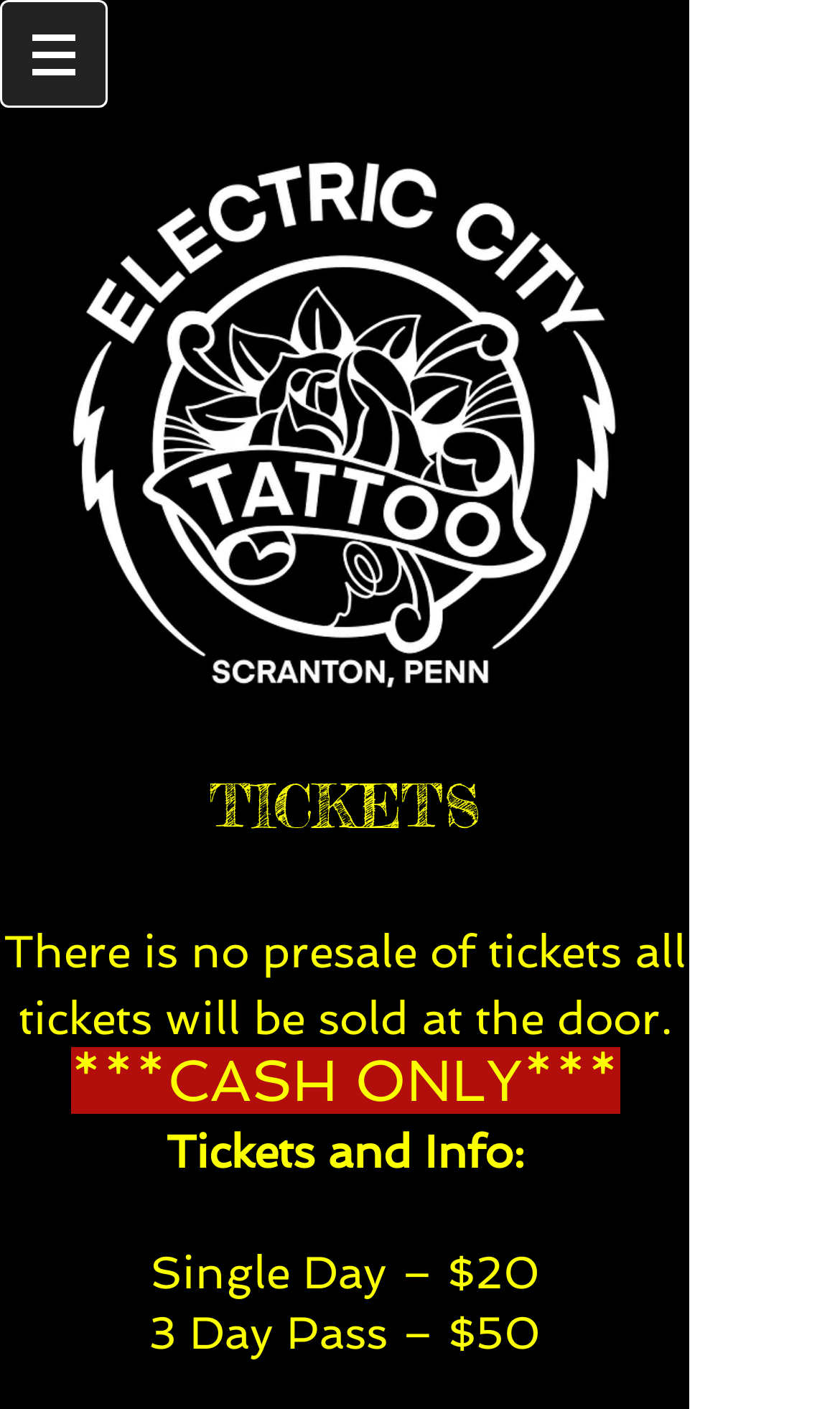Generate a comprehensive description of the contents of the webpage.

The webpage appears to be about Convention Tickets, specifically for the Electric City Tattoo event. At the top left corner, there is a navigation menu labeled "Site" with a button that has a popup menu. The button features a small image. 

Below the navigation menu, there is a large image that takes up most of the width of the page, which is the logo of the event, "whiteonblackroselogo2022.jpg". 

Underneath the logo, there are several headings that provide information about the tickets. The first heading reads "TICKETS", followed by a series of headings that explain the ticketing process. The text explains that there is no presale of tickets, and all tickets will be sold at the door, with a note that payment is "CASH ONLY". 

Further down, there is a section labeled "Tickets and Info:", which lists the prices of the tickets. There are two options: a Single Day ticket for $20 and a 3 Day Pass for $50.